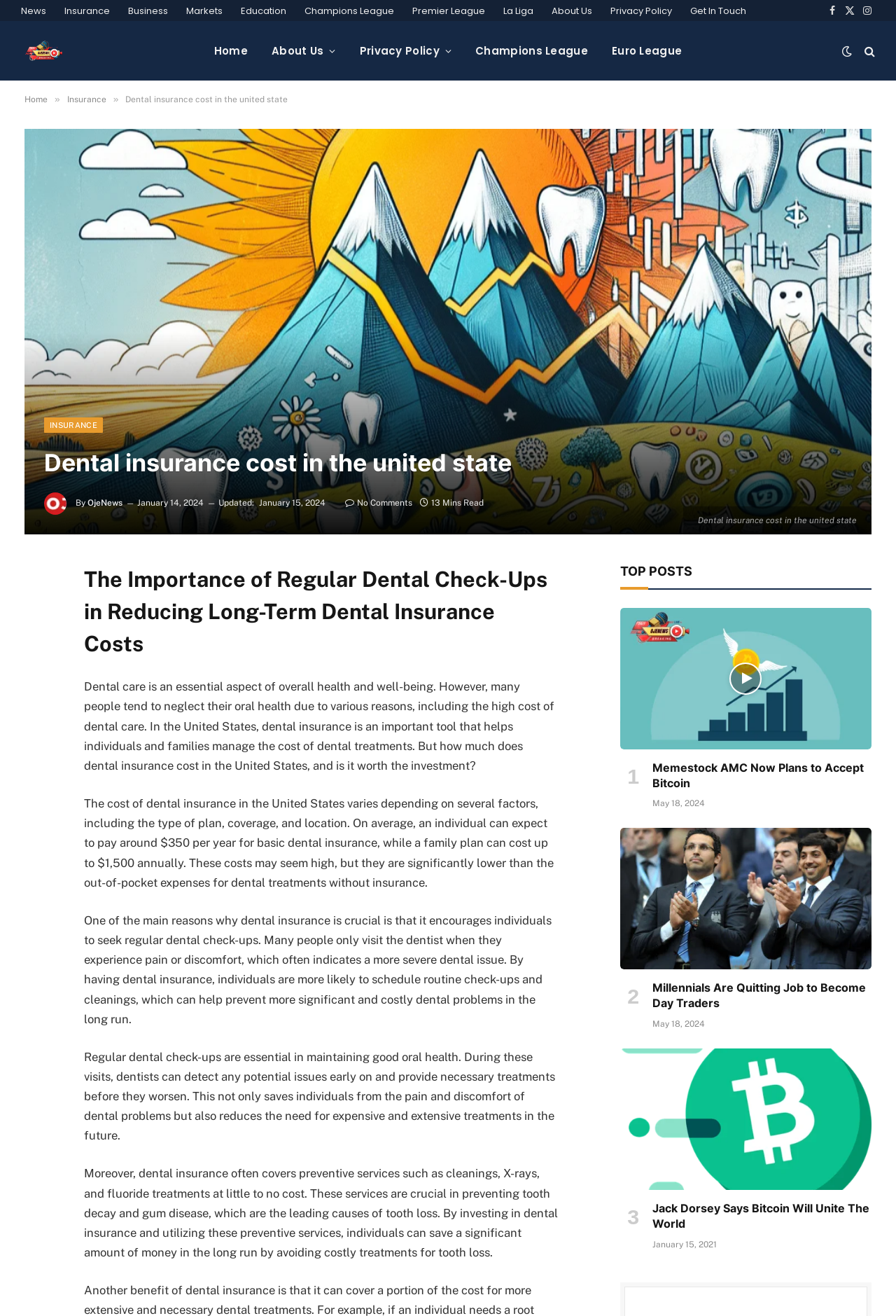Predict the bounding box of the UI element that fits this description: "title="ojenews top stories"".

[0.023, 0.016, 0.074, 0.061]